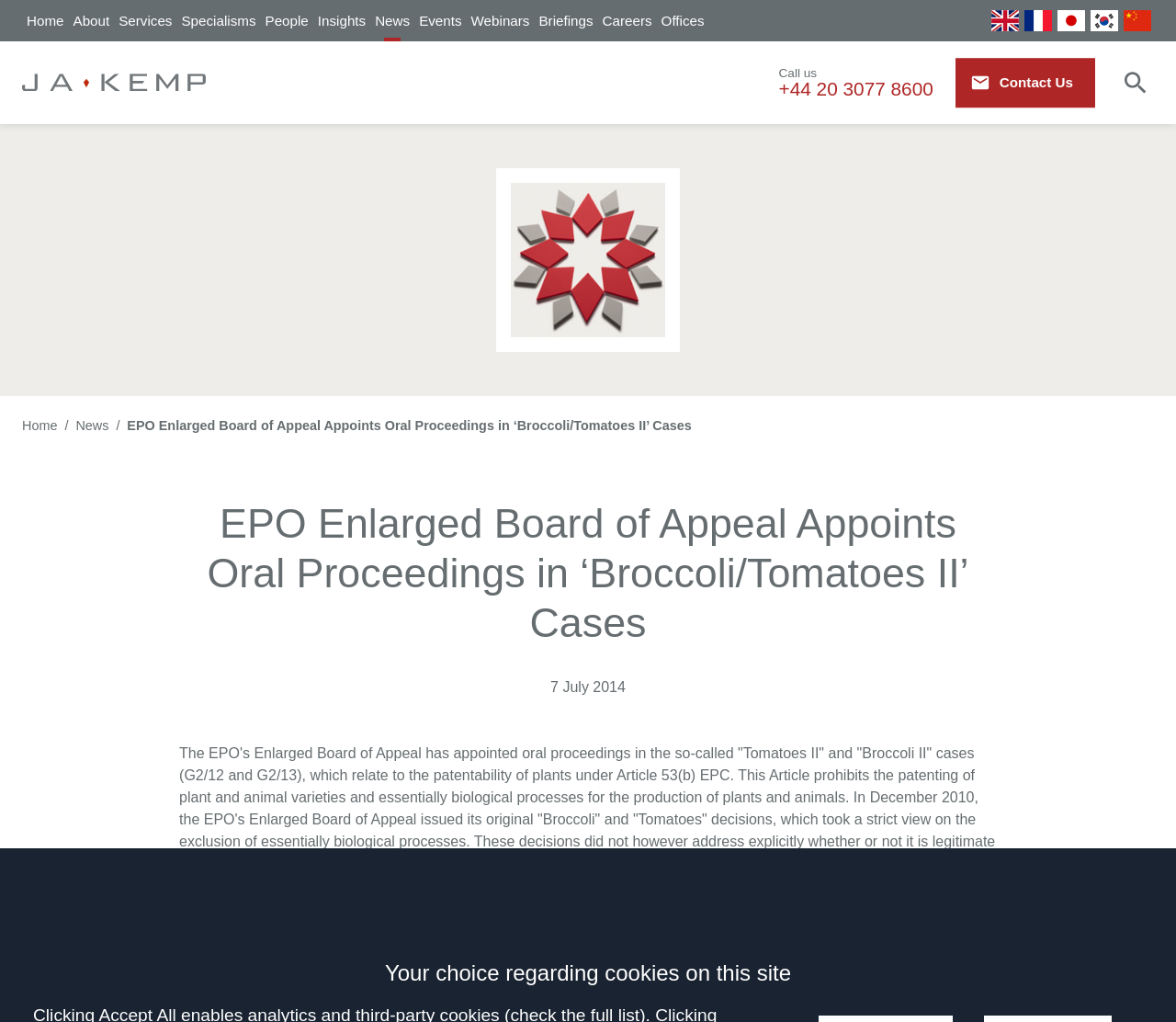Provide the bounding box coordinates for the area that should be clicked to complete the instruction: "Switch to French translation".

[0.869, 0.008, 0.897, 0.032]